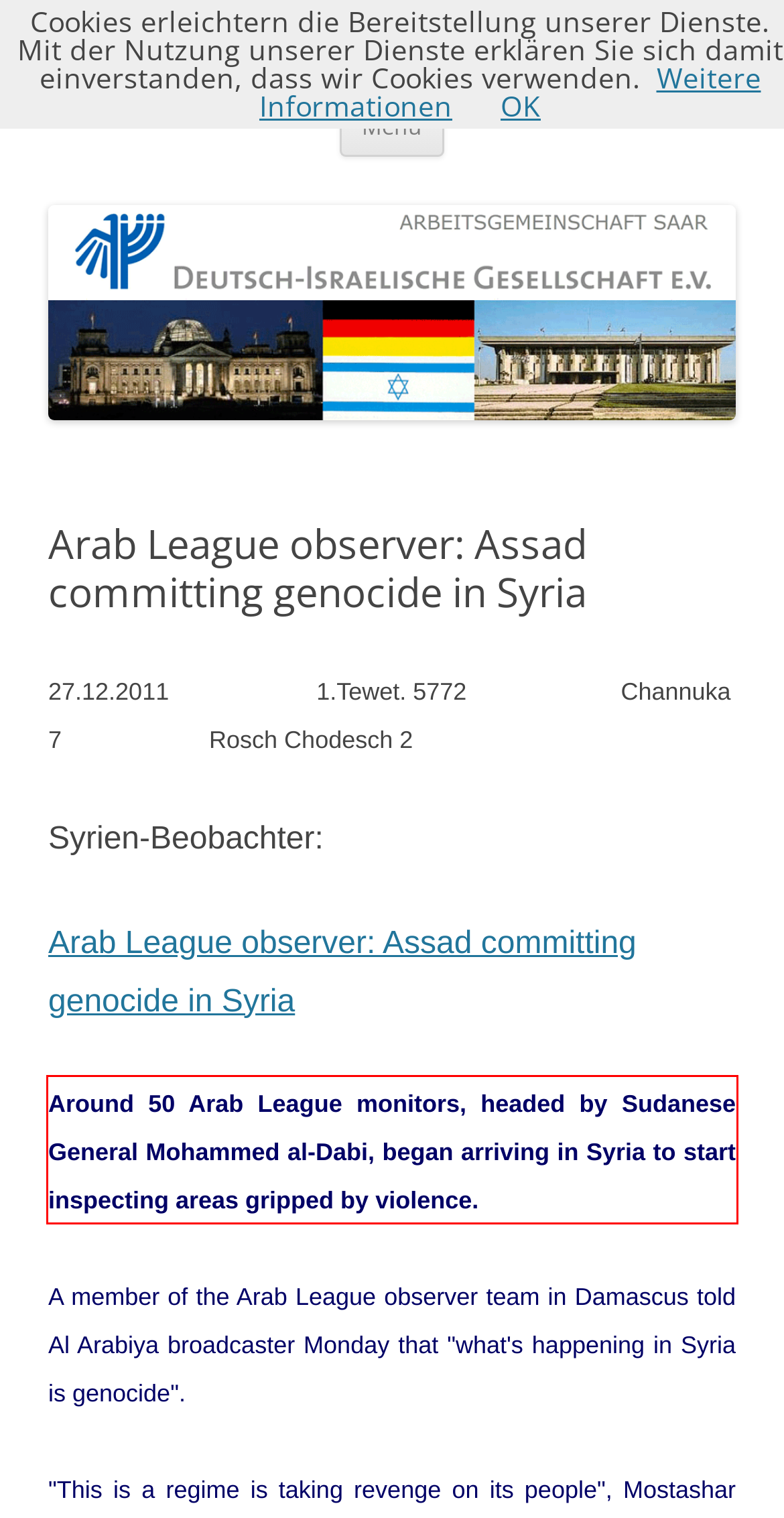Examine the screenshot of the webpage, locate the red bounding box, and perform OCR to extract the text contained within it.

Around 50 Arab League monitors, headed by Sudanese General Mohammed al-Dabi, began arriving in Syria to start inspecting areas gripped by violence.